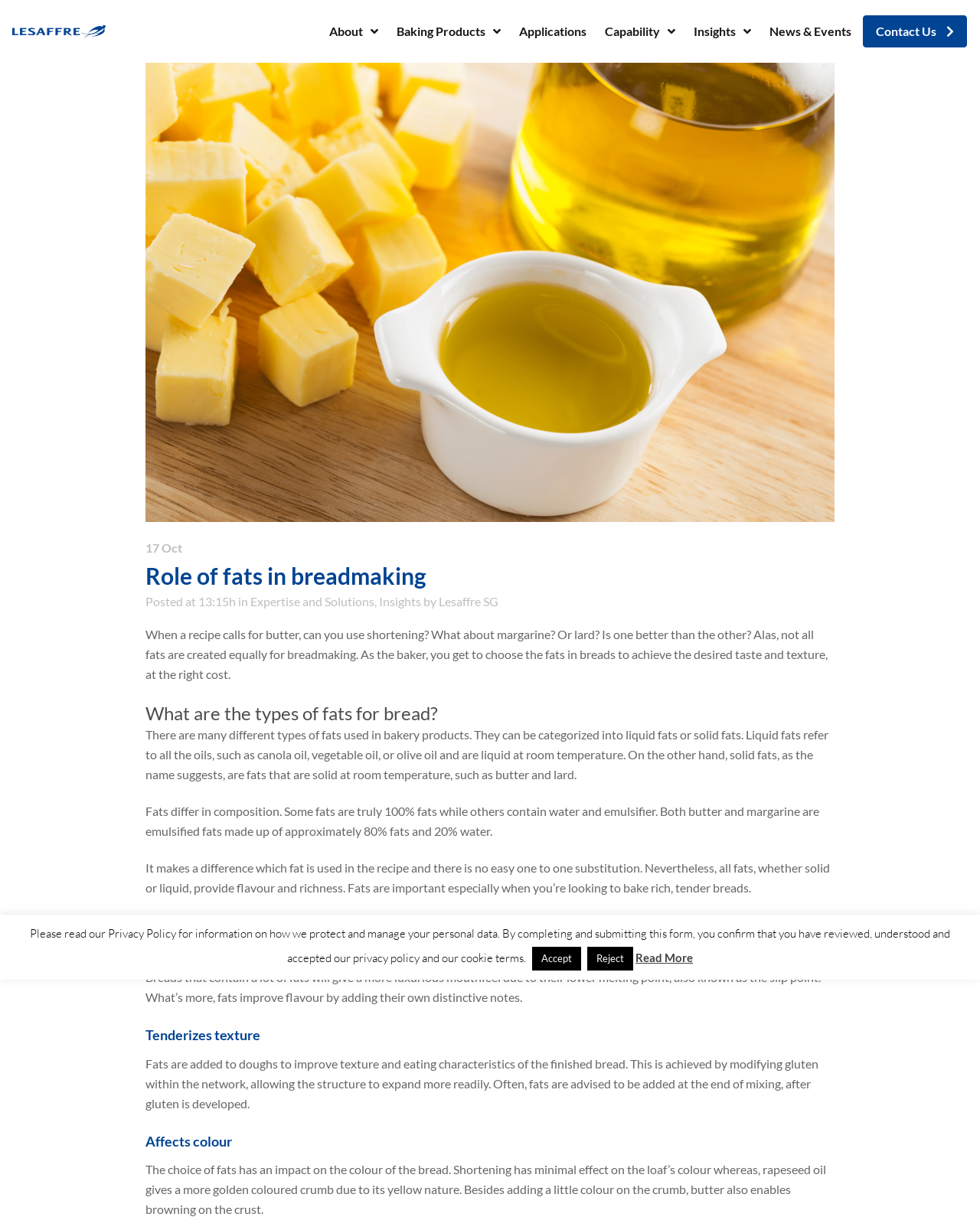What is the topic of the article?
Using the visual information, answer the question in a single word or phrase.

Role of fats in breadmaking